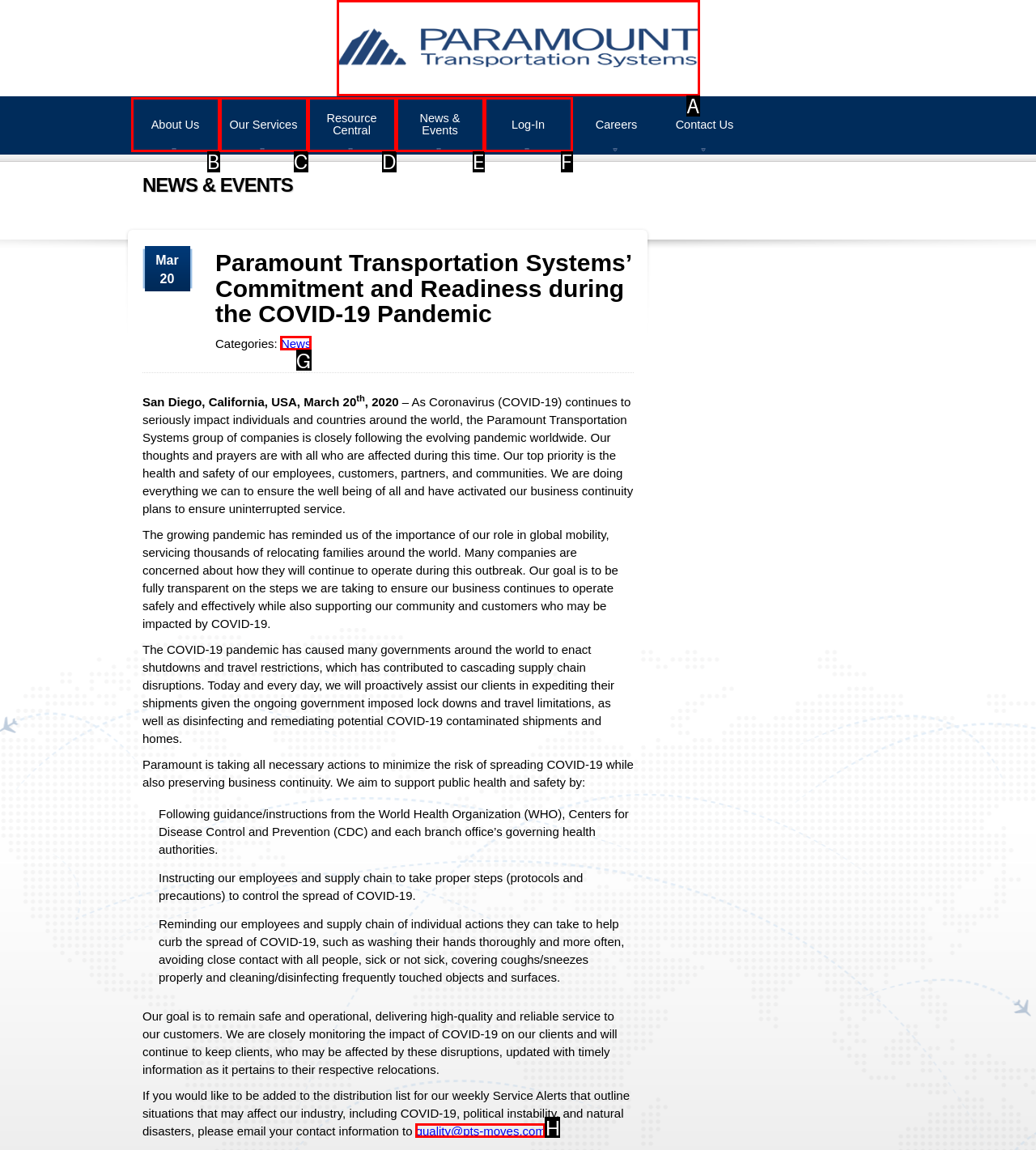Identify the option that best fits this description: Paramount Transportation Systems
Answer with the appropriate letter directly.

A